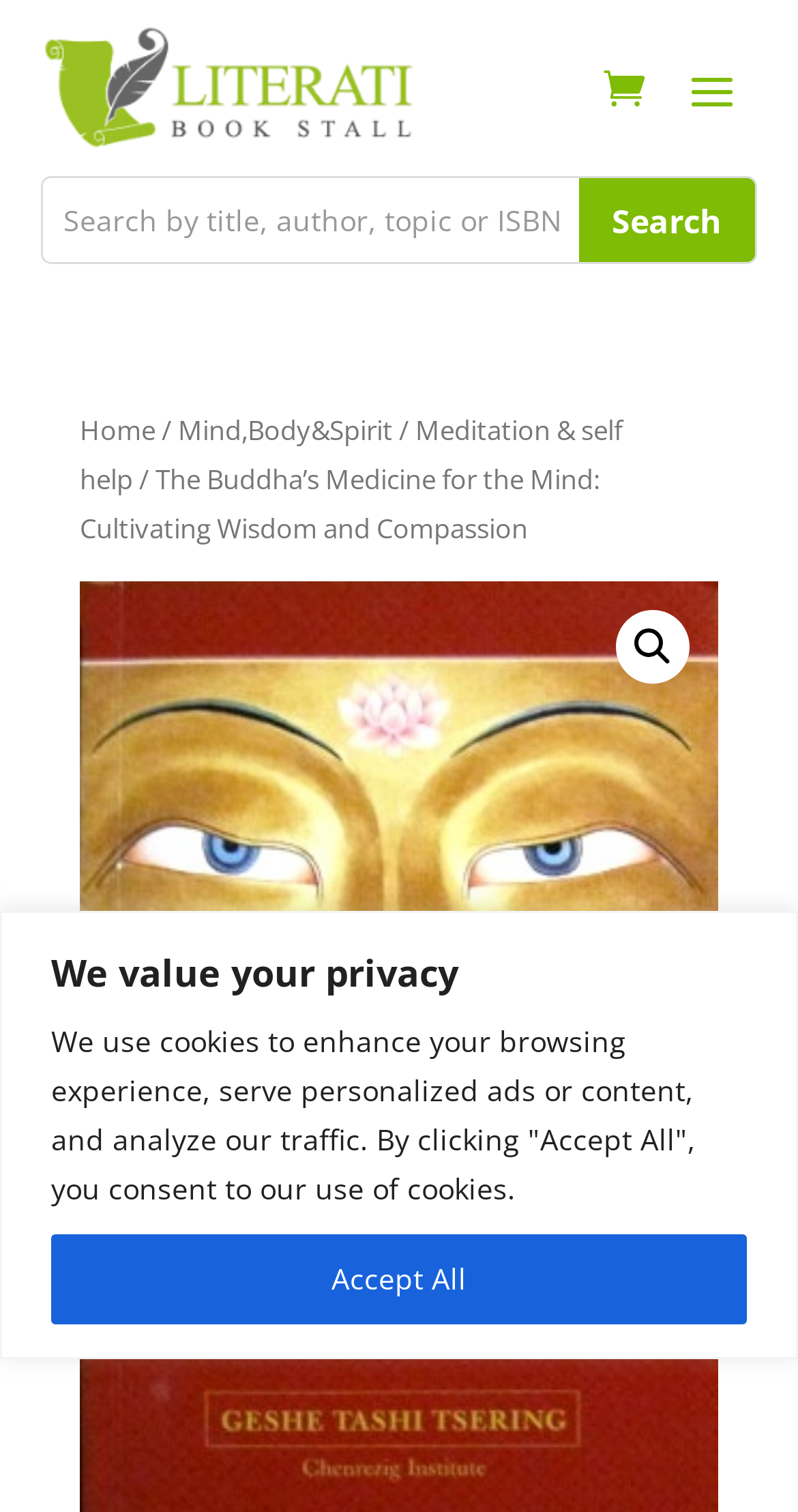Using the description: "🔍", determine the UI element's bounding box coordinates. Ensure the coordinates are in the format of four float numbers between 0 and 1, i.e., [left, top, right, bottom].

[0.772, 0.403, 0.864, 0.452]